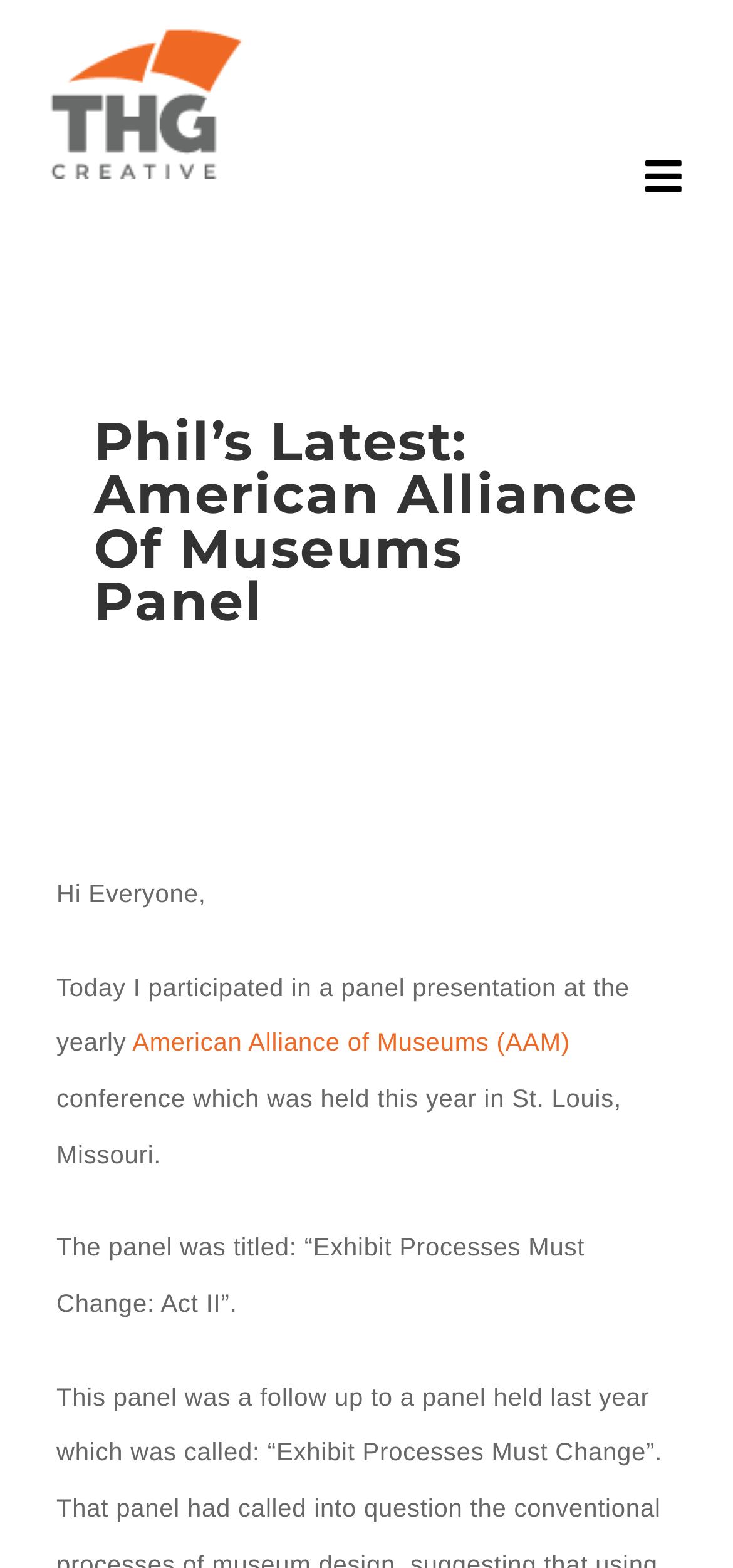Respond with a single word or phrase for the following question: 
What is the author's greeting?

Hi Everyone